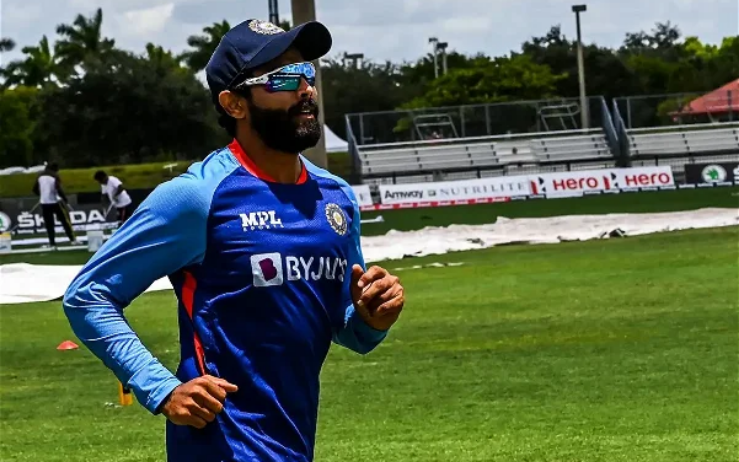Why is Ravindra Jadeja's focused expression notable?
Provide a fully detailed and comprehensive answer to the question.

The caption explains that Ravindra Jadeja's 'focused expression and athletic stance underline his commitment to returning to form after an injury layoff', implying that his determination is noteworthy because he's coming back from an injury.